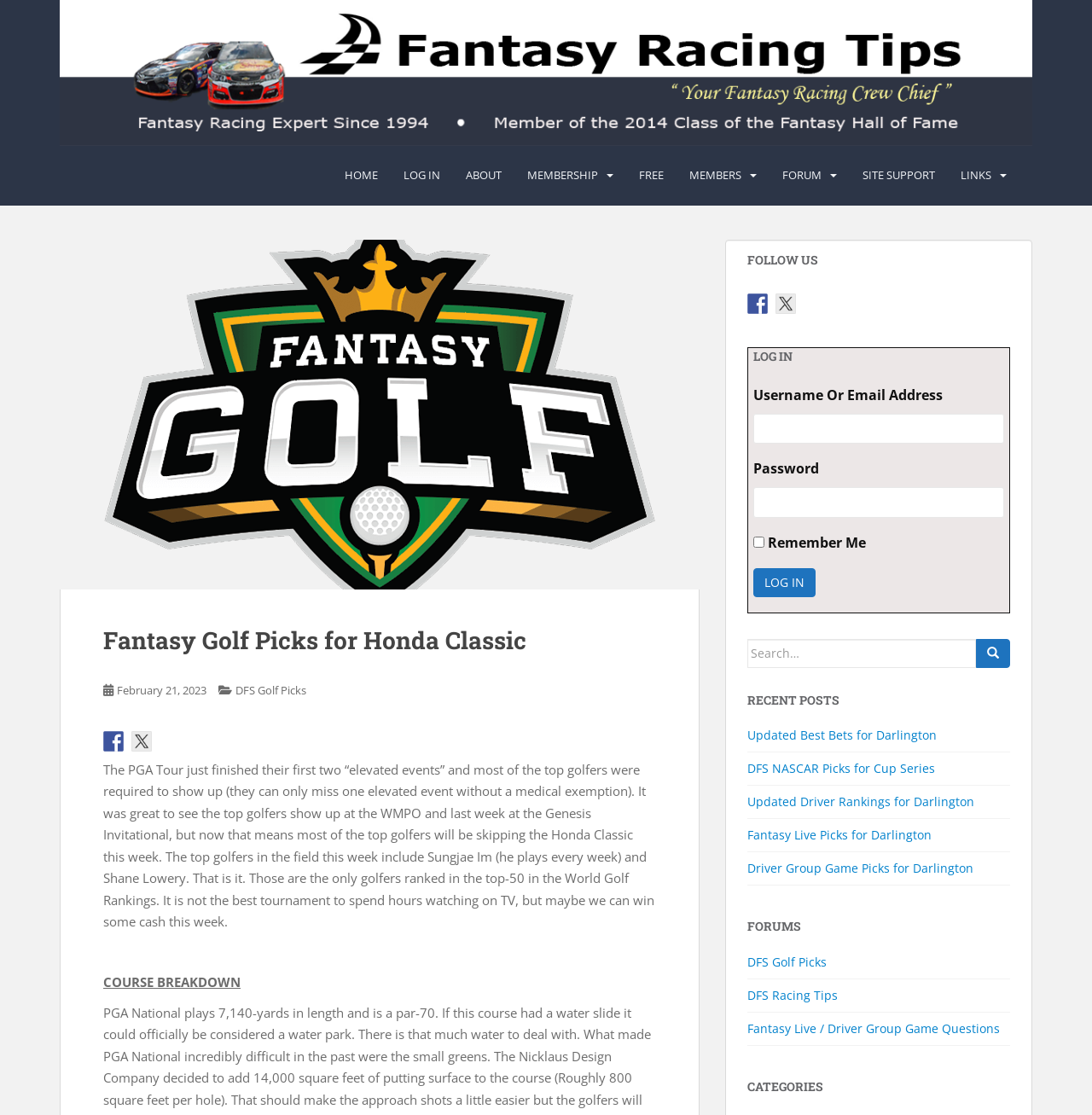Locate the bounding box coordinates of the element I should click to achieve the following instruction: "Follow on Facebook".

[0.684, 0.263, 0.703, 0.281]